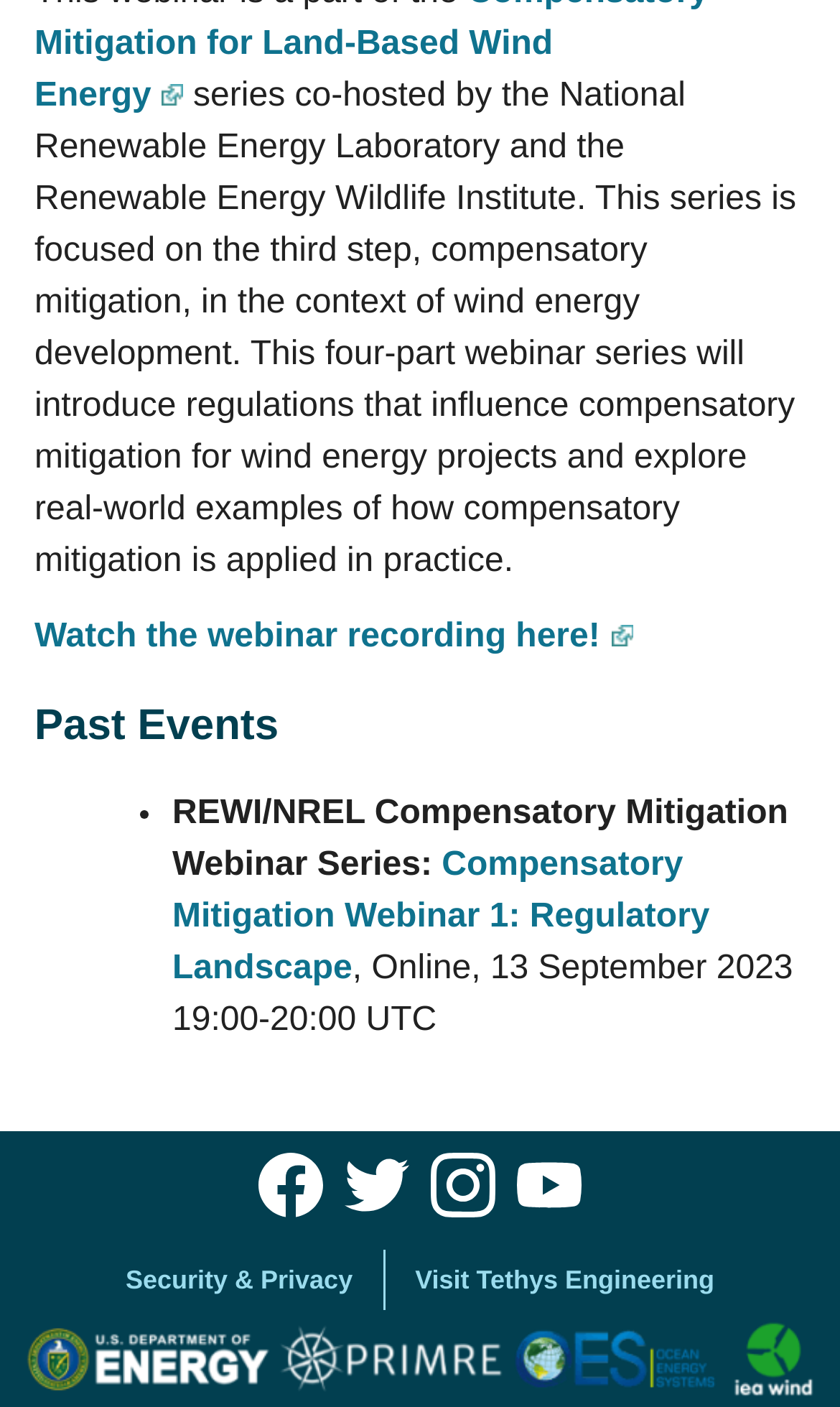Please find the bounding box coordinates of the element that you should click to achieve the following instruction: "View Security & Privacy page". The coordinates should be presented as four float numbers between 0 and 1: [left, top, right, bottom].

[0.137, 0.889, 0.433, 0.932]